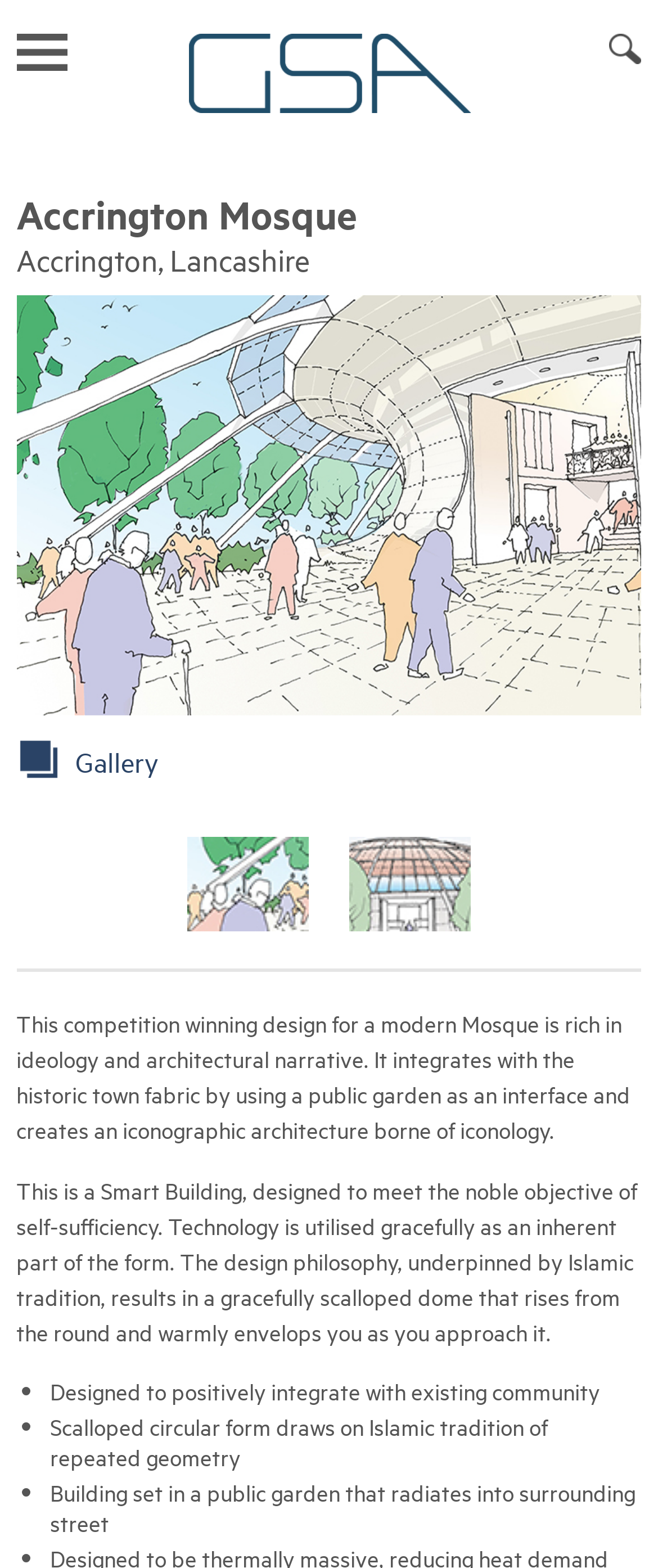Please determine the heading text of this webpage.

Gardner Stewart Architects